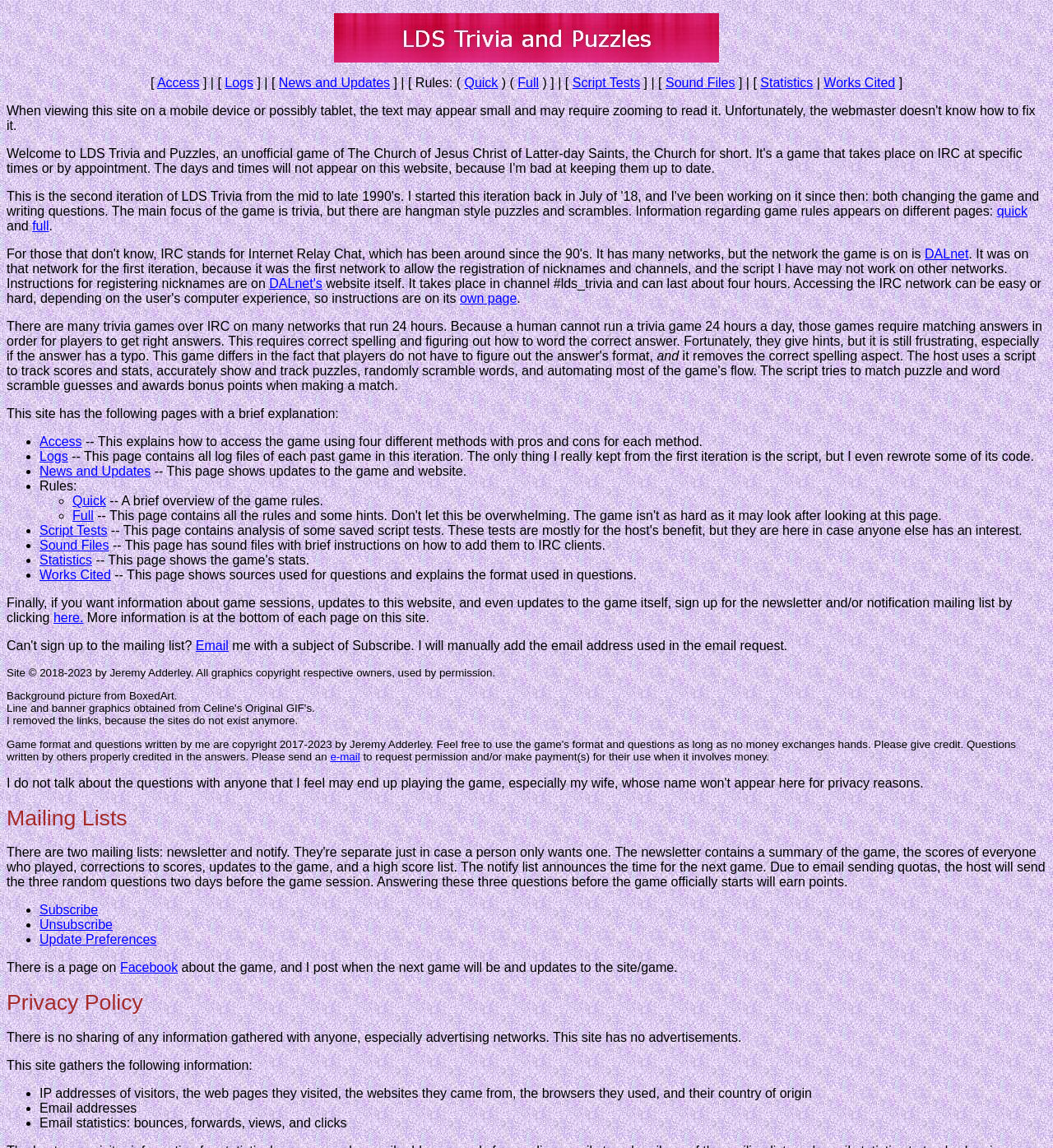Could you locate the bounding box coordinates for the section that should be clicked to accomplish this task: "View News and Updates".

[0.265, 0.066, 0.37, 0.078]